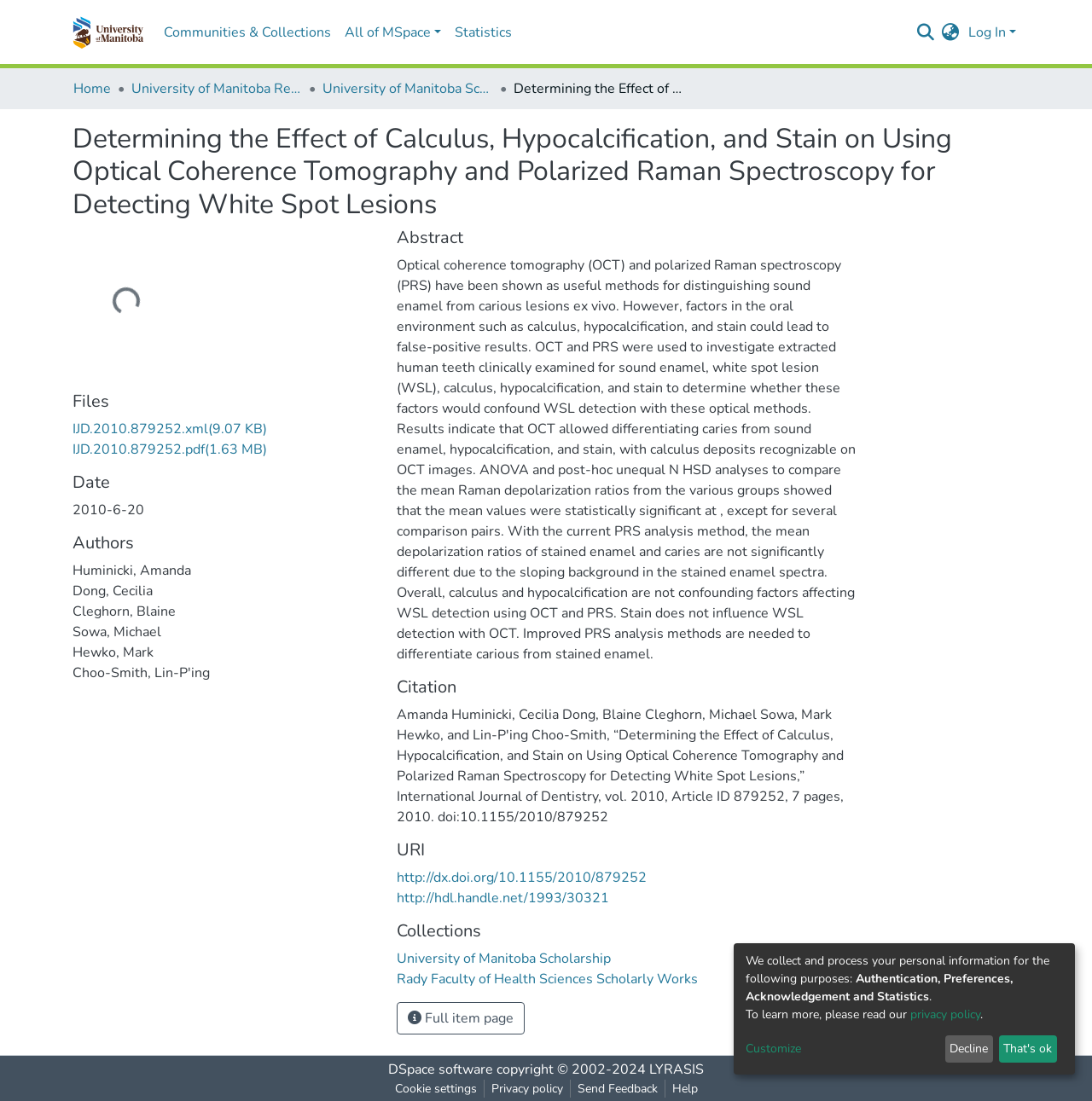What is the purpose of the 'Search' textbox?
Give a detailed and exhaustive answer to the question.

I determined the answer by looking at the top navigation bar, where I found a textbox with a label 'Search'. This suggests that the purpose of the textbox is to allow users to search the repository for specific content.